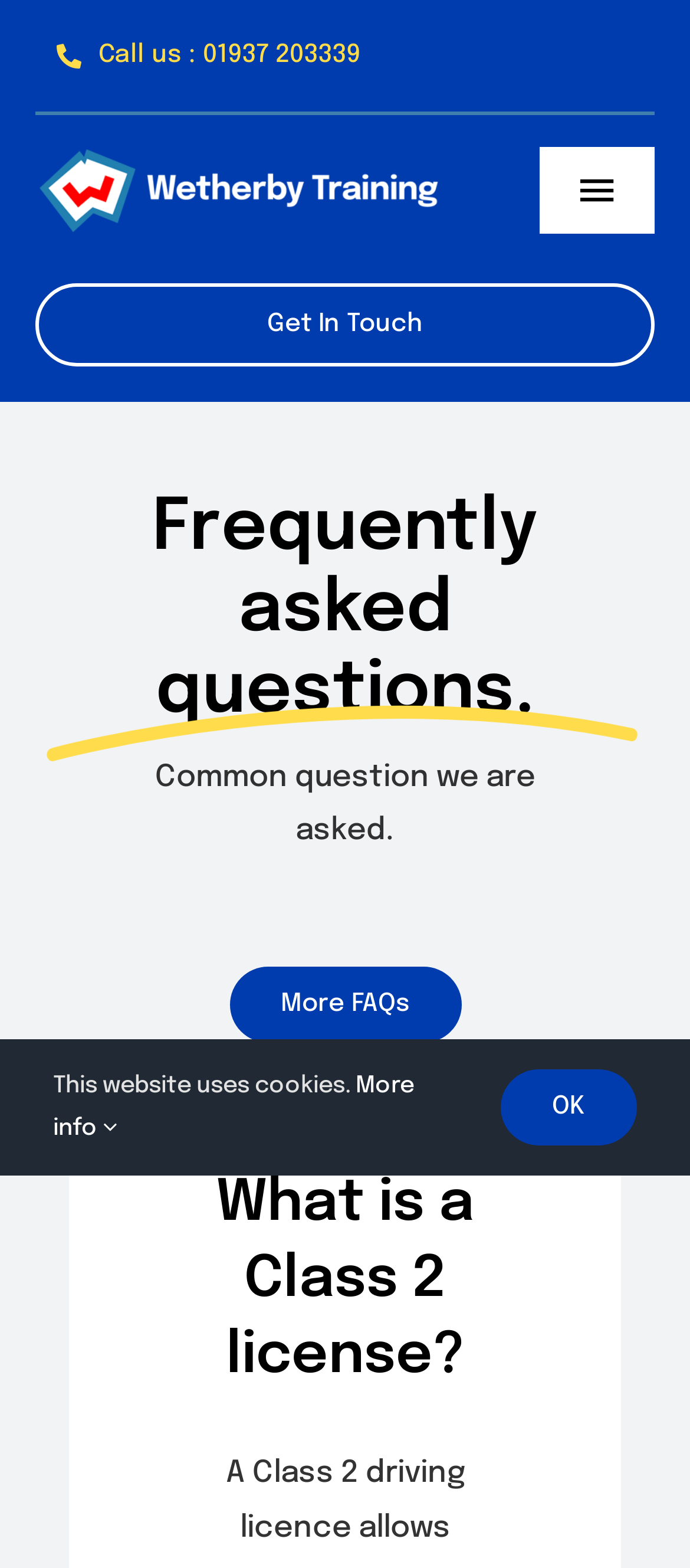Please determine the bounding box coordinates of the element to click on in order to accomplish the following task: "Toggle the main menu". Ensure the coordinates are four float numbers ranging from 0 to 1, i.e., [left, top, right, bottom].

[0.782, 0.093, 0.949, 0.149]